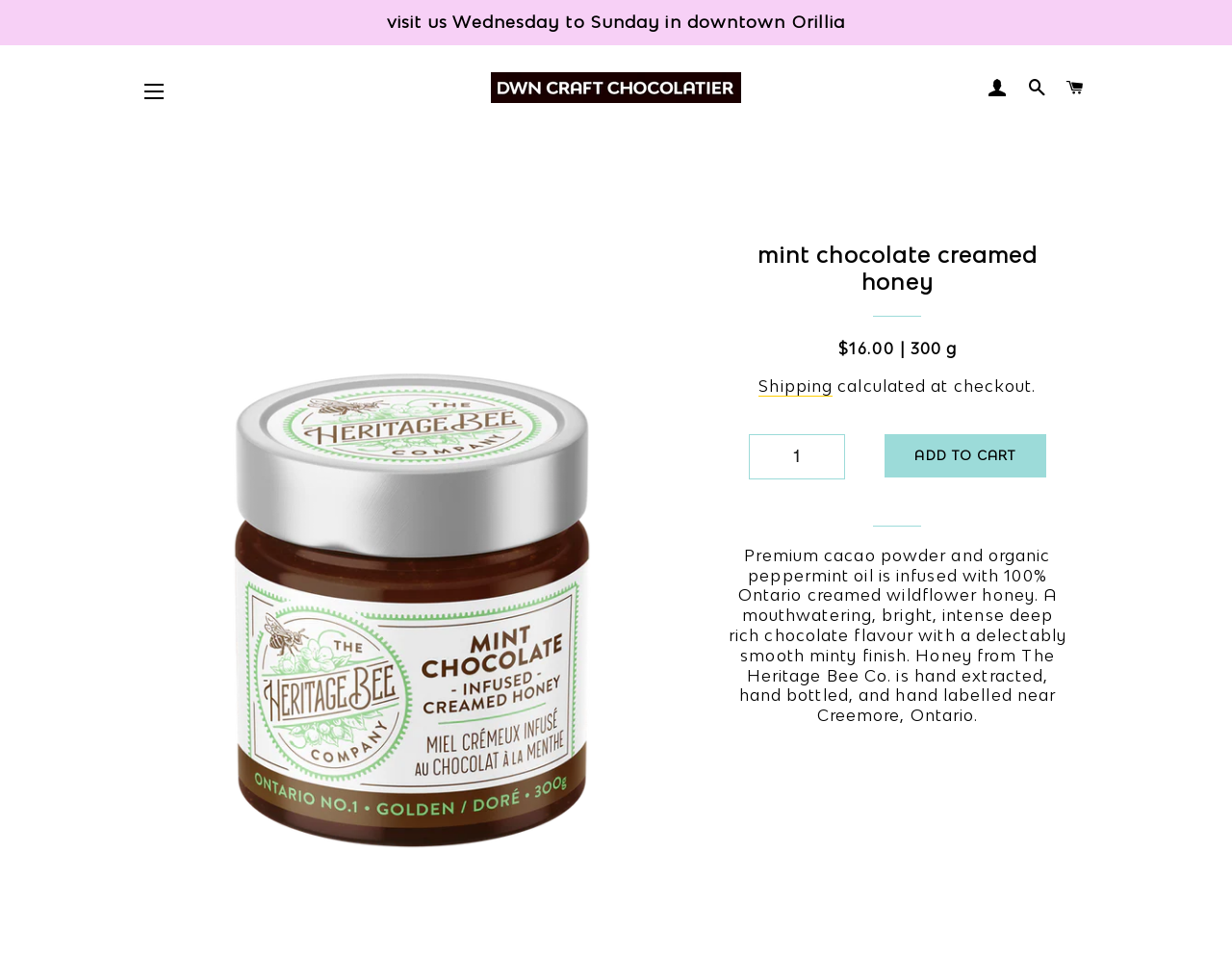Provide the bounding box coordinates for the UI element that is described by this text: "Shipping". The coordinates should be in the form of four float numbers between 0 and 1: [left, top, right, bottom].

[0.616, 0.384, 0.676, 0.404]